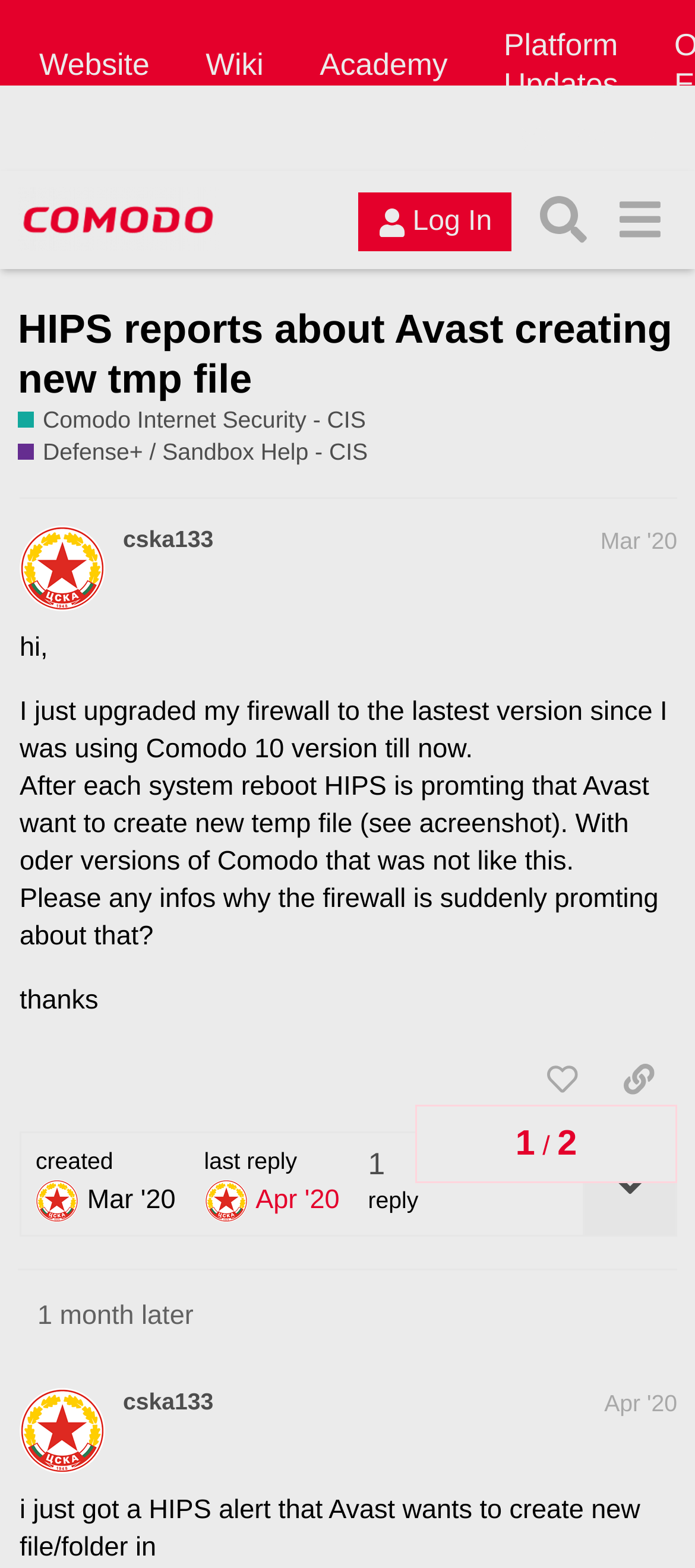Please identify the bounding box coordinates of where to click in order to follow the instruction: "Search for topics".

[0.755, 0.116, 0.865, 0.165]